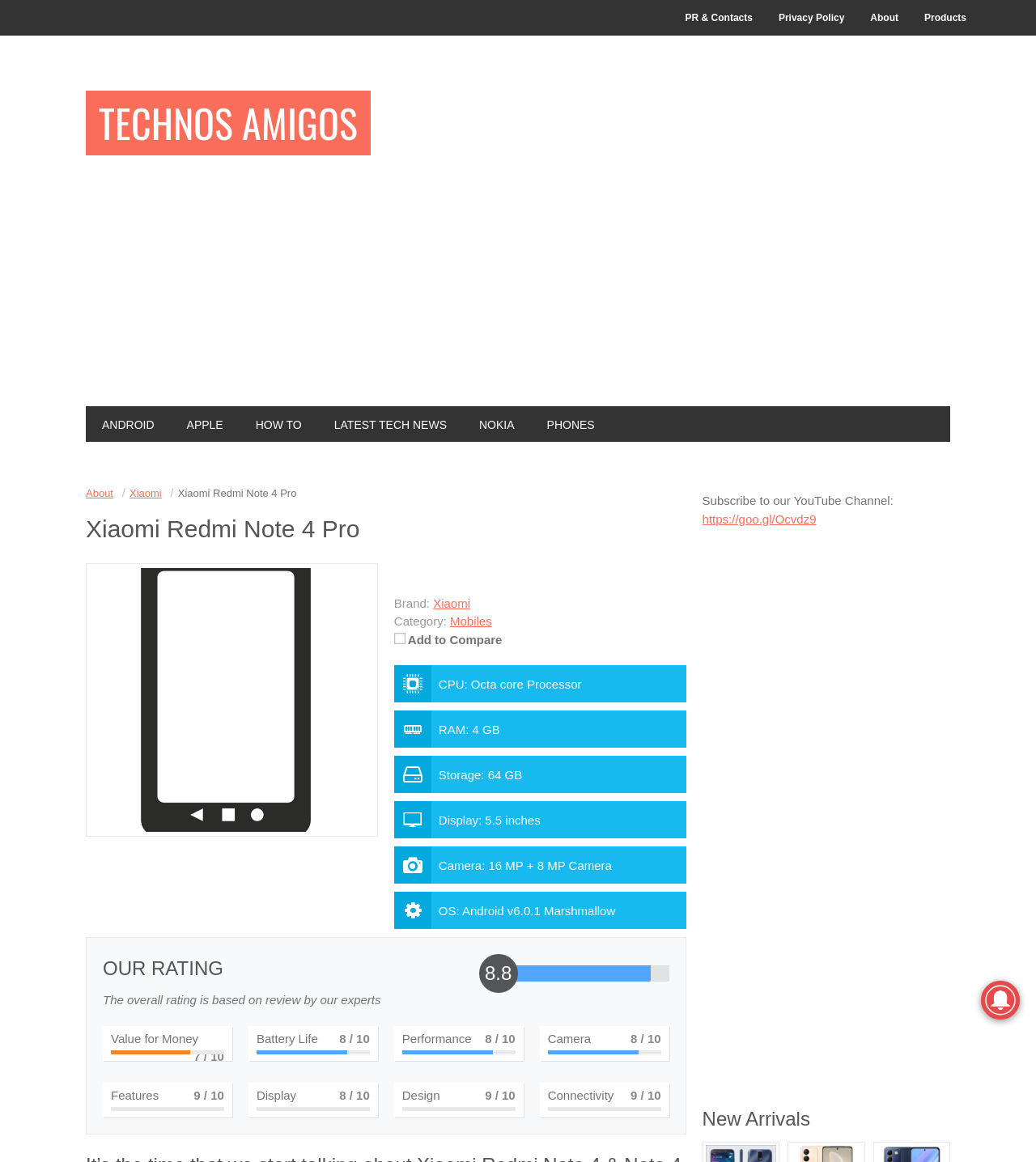Provide a thorough description of the webpage you see.

This webpage is about the Xiaomi Redmi Note 4 PRO, a mobile phone. At the top, there are three "Skip to" links, allowing users to navigate to primary navigation, main content, or primary sidebar. Below these links, there is a secondary navigation menu with four links: "PR & Contacts", "Privacy Policy", "About", and "Products". 

On the left side, there is a main navigation menu with six links: "ANDROID", "APPLE", "HOW TO", "LATEST TECH NEWS", "NOKIA", and "PHONES". 

In the main content area, there is a heading "Xiaomi Redmi Note 4 Pro" followed by an image of the phone. Below the image, there are specifications of the phone, including brand, category, CPU, RAM, storage, display, camera, and OS. 

Further down, there is a section with the heading "OUR RATING", which displays an overall rating of 8.8 out of 10, along with ratings for value for money, battery life, performance, camera, features, display, design, and connectivity. 

On the right side, there are two advertisements, one above the other. Below the advertisements, there is a section with the heading "New Arrivals". At the bottom of the page, there are two buttons with images, likely for social media or sharing purposes.